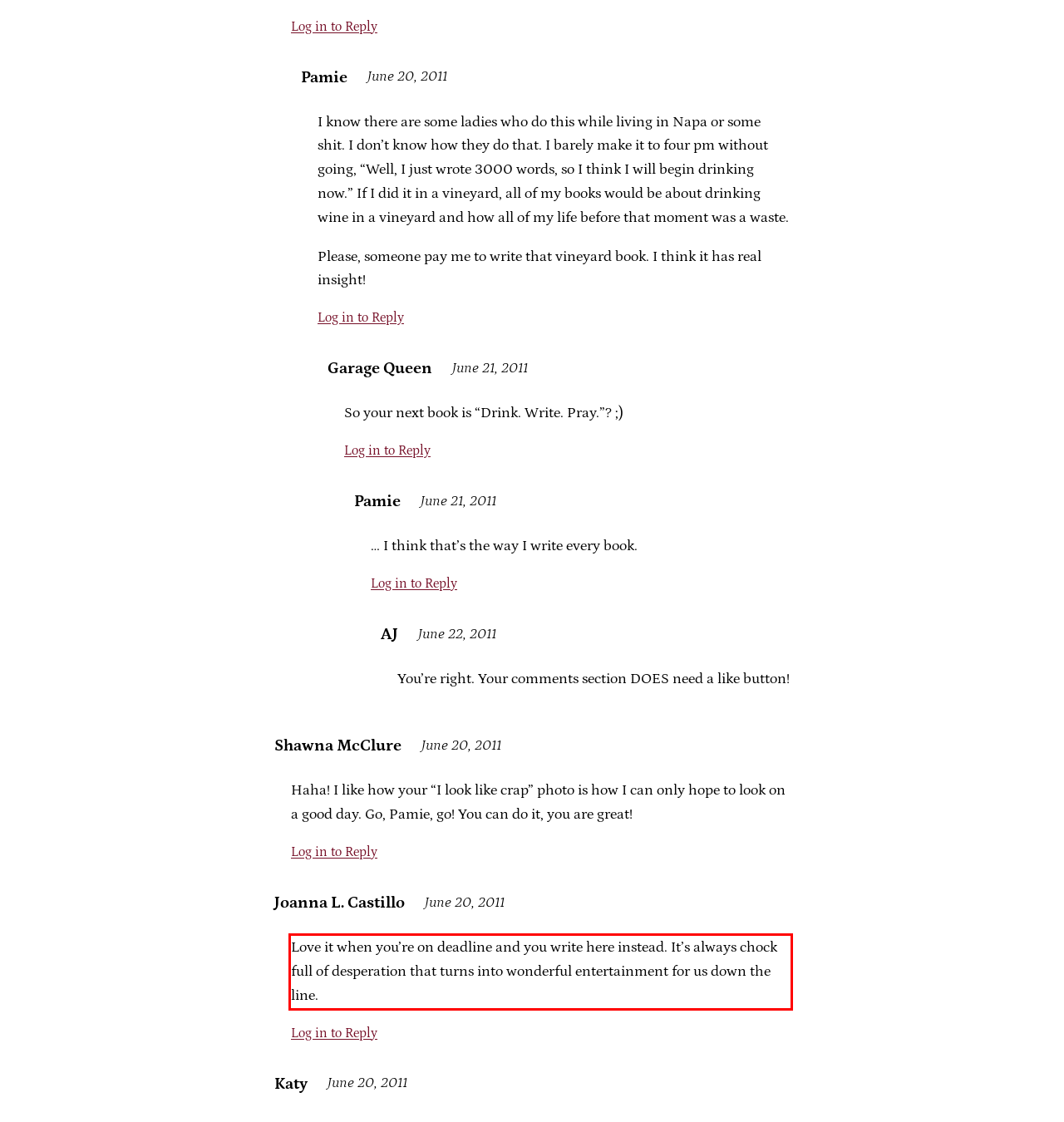Analyze the webpage screenshot and use OCR to recognize the text content in the red bounding box.

Love it when you’re on deadline and you write here instead. It’s always chock full of desperation that turns into wonderful entertainment for us down the line.